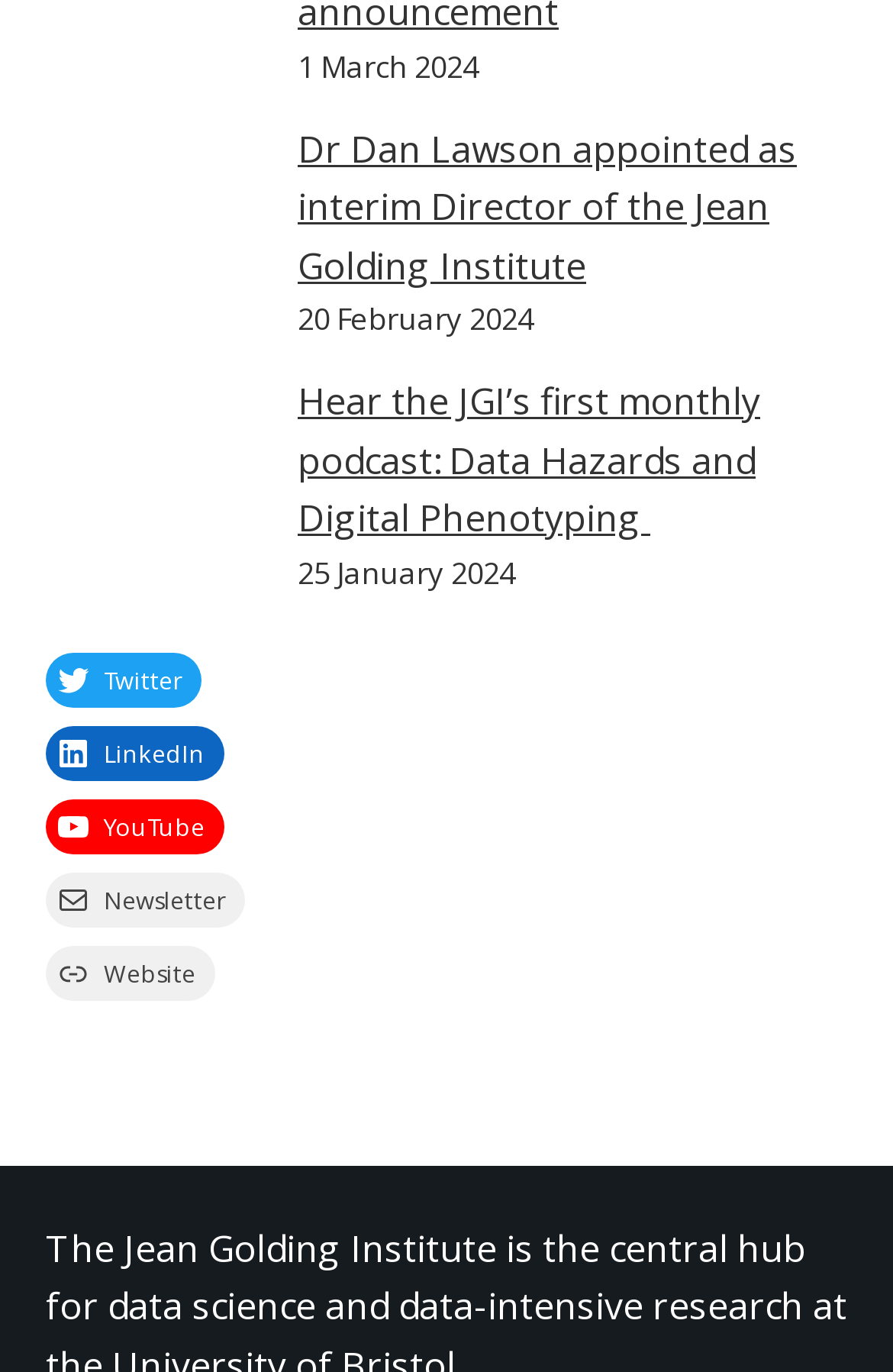How many news items are there on the webpage?
Refer to the image and respond with a one-word or short-phrase answer.

3